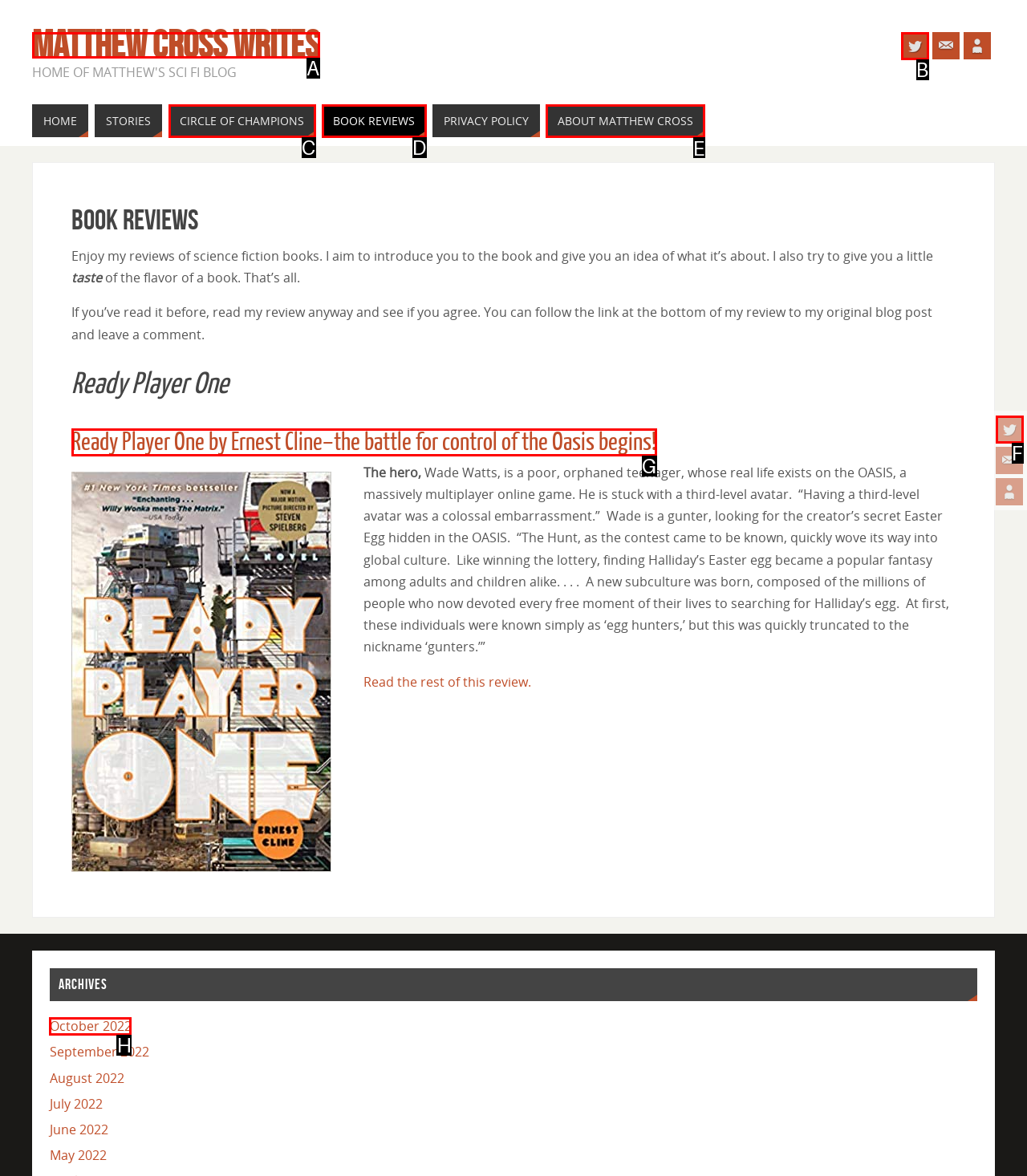Tell me the letter of the UI element to click in order to accomplish the following task: Go to About Matthew Cross page
Answer with the letter of the chosen option from the given choices directly.

E